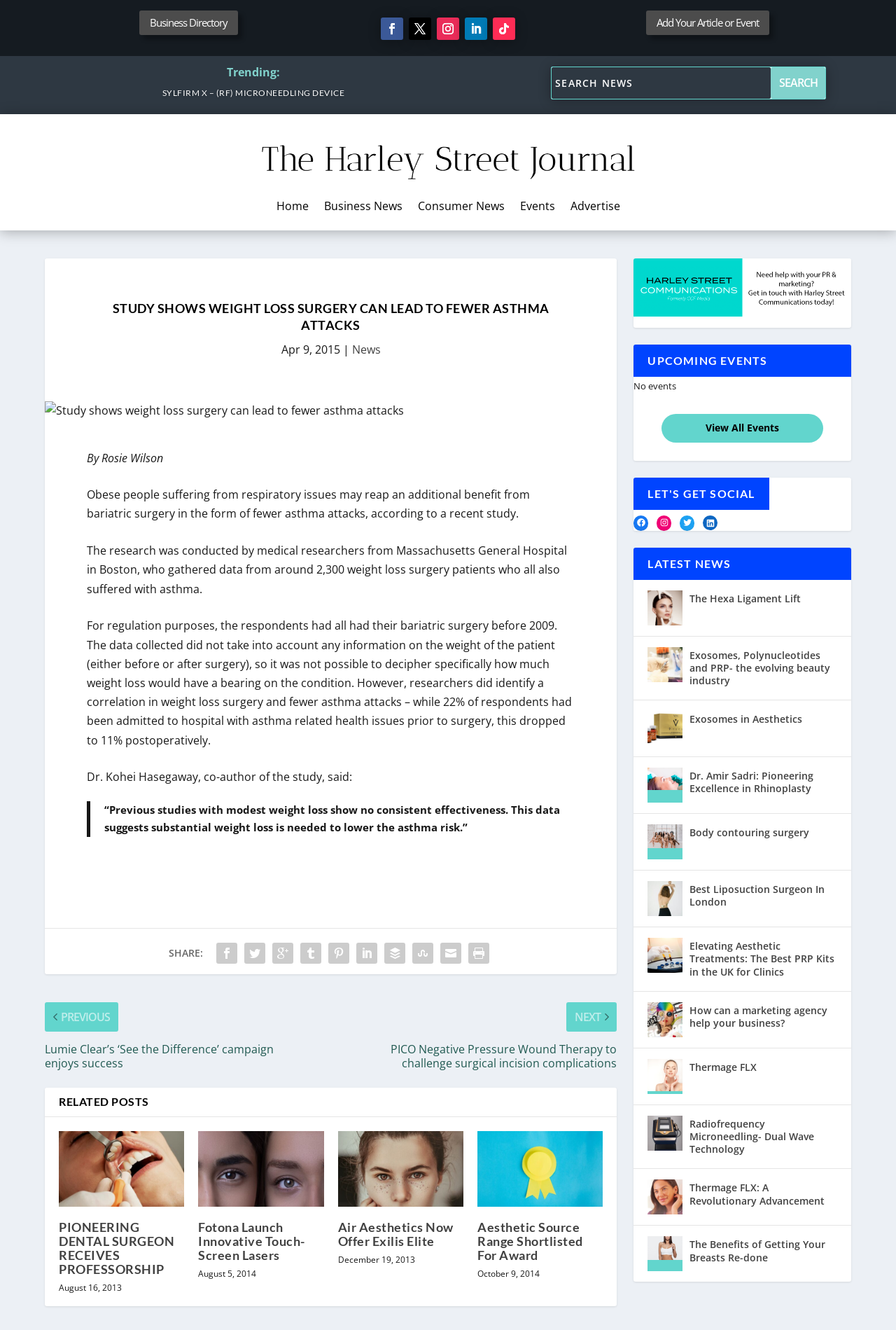Please determine the headline of the webpage and provide its content.

STUDY SHOWS WEIGHT LOSS SURGERY CAN LEAD TO FEWER ASTHMA ATTACKS